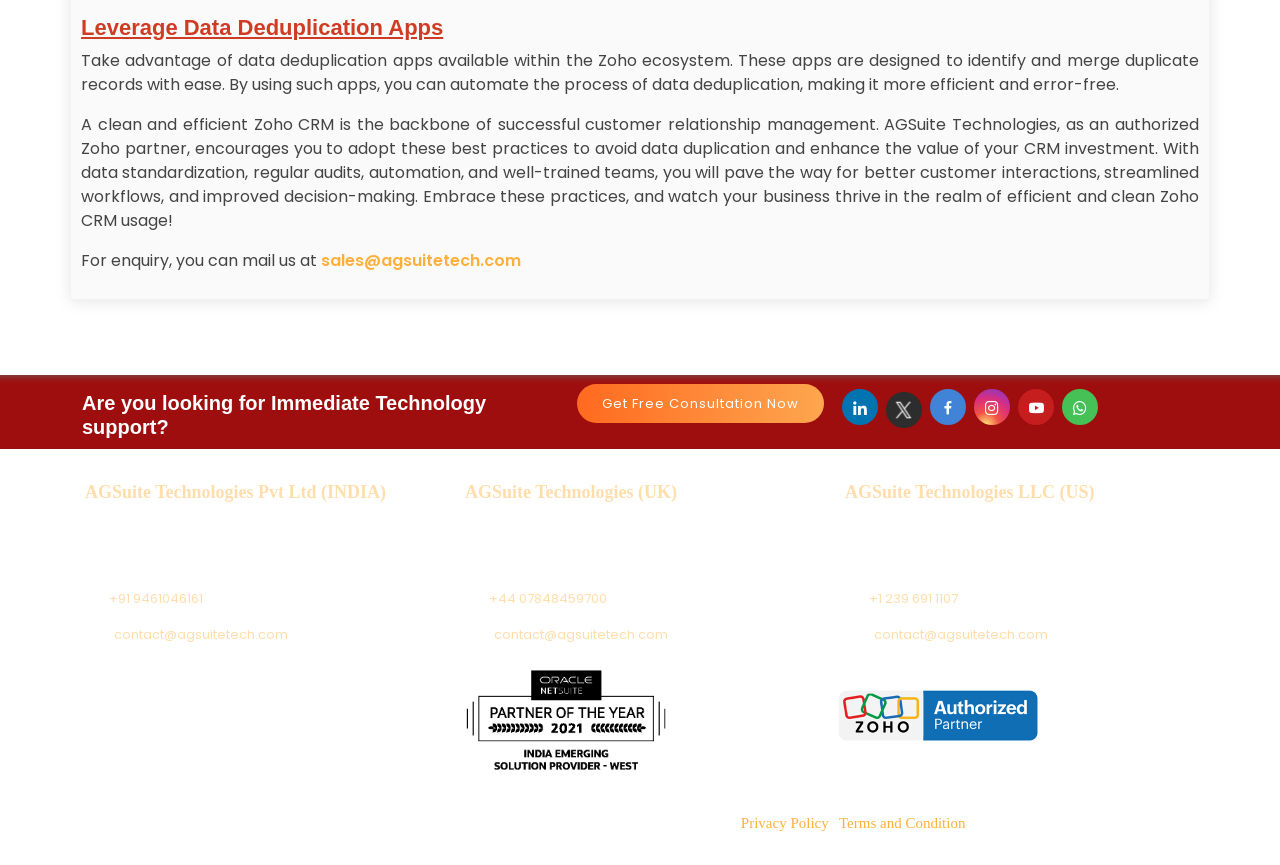What is the location of AGSuite Technologies Pvt Ltd?
Please provide a comprehensive and detailed answer to the question.

The text 'Office No. 1110, 11th floor, Gera's Imperium Rise, Hinjewadi Rajiv Gandhi Infotech Park, Hinjewadi, Pune, Maharashtra, INDIA - 411057' provides the location of AGSuite Technologies Pvt Ltd, which is Hinjewadi, Pune, Maharashtra, INDIA.